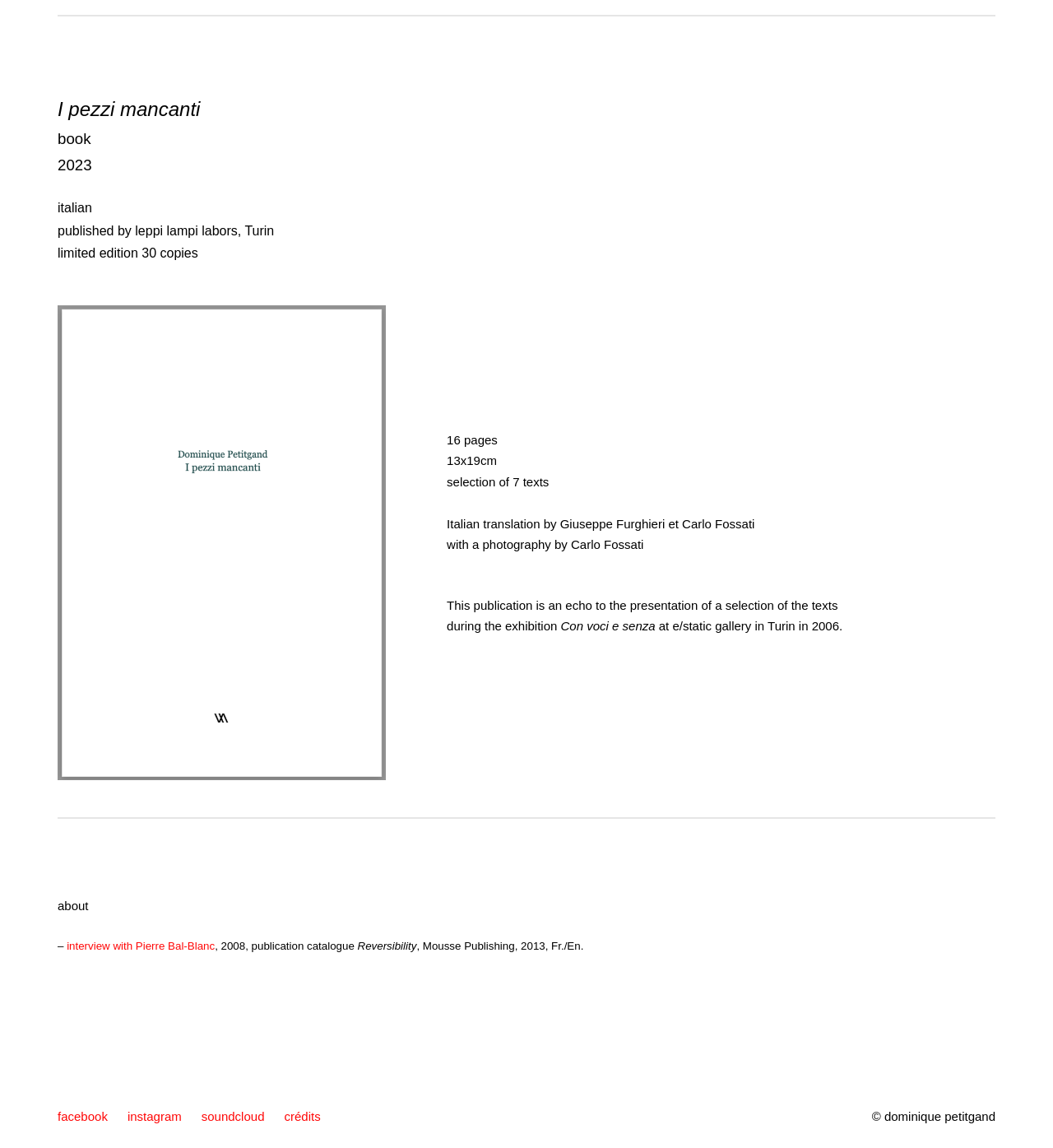What is the name of the gallery?
Can you offer a detailed and complete answer to this question?

The name of the gallery is e/static gallery, which is mentioned in the StaticText element with ID 312.